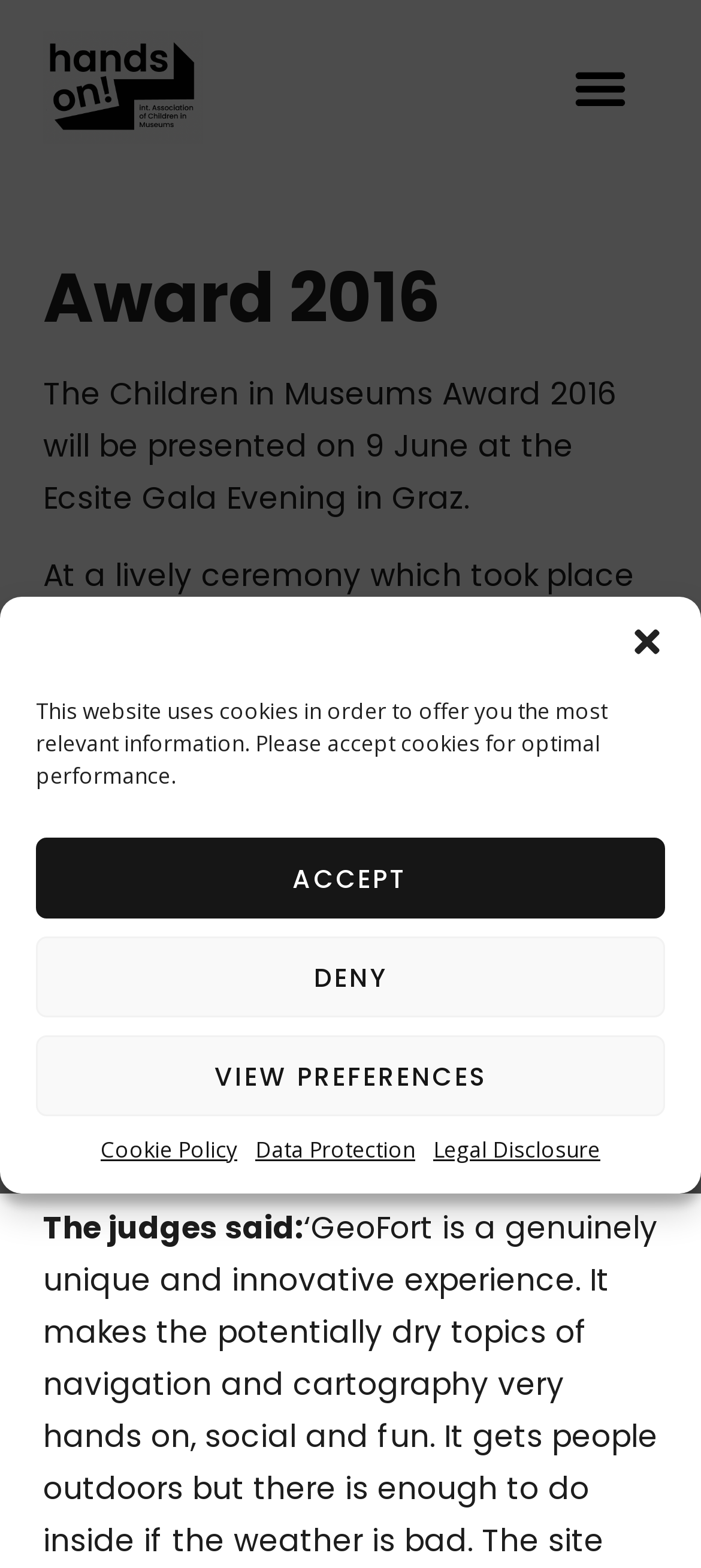Identify the bounding box coordinates of the region I need to click to complete this instruction: "Click the Close dialogue button".

[0.897, 0.398, 0.949, 0.421]